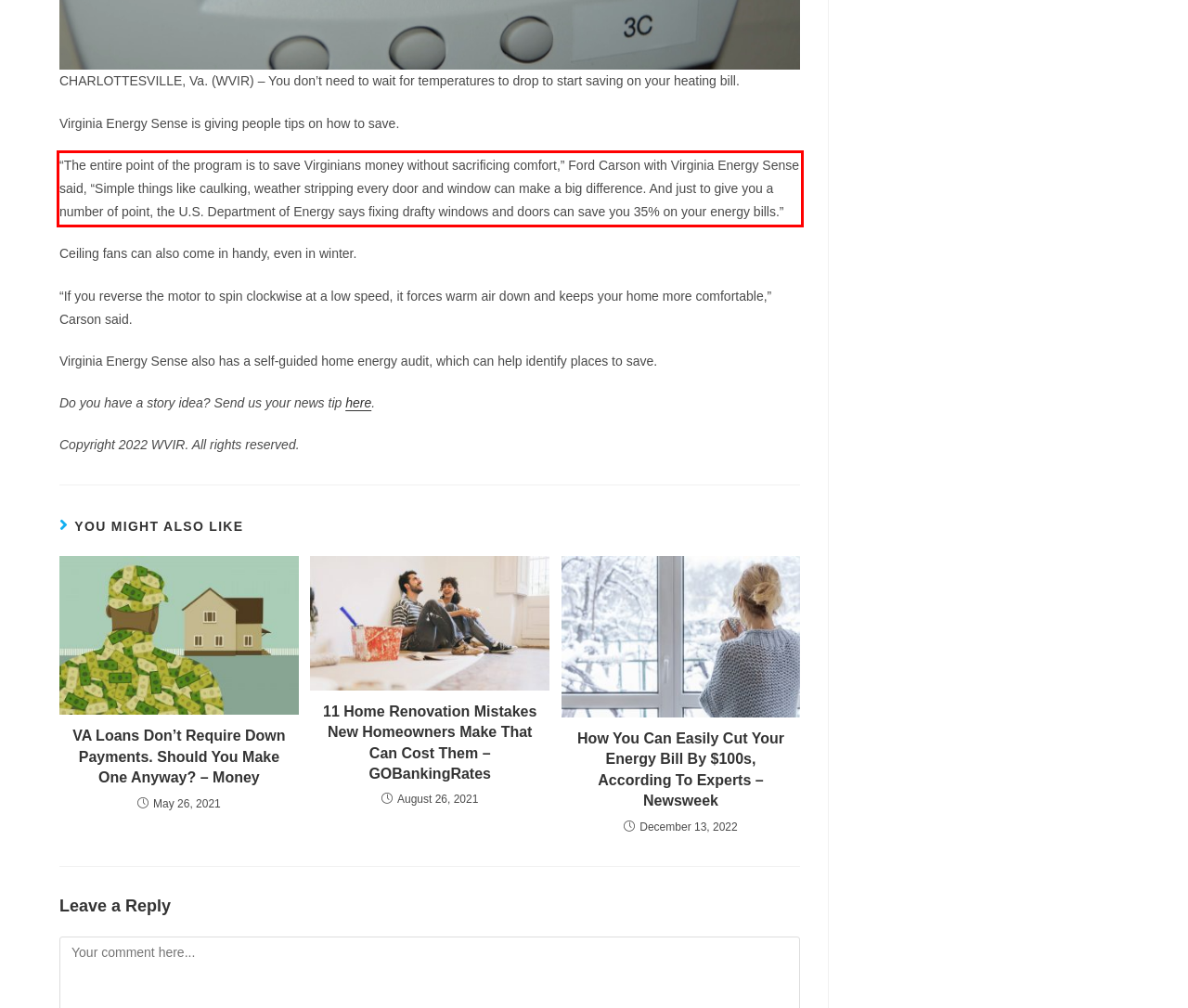Analyze the screenshot of a webpage where a red rectangle is bounding a UI element. Extract and generate the text content within this red bounding box.

“The entire point of the program is to save Virginians money without sacrificing comfort,” Ford Carson with Virginia Energy Sense said, “Simple things like caulking, weather stripping every door and window can make a big difference. And just to give you a number of point, the U.S. Department of Energy says fixing drafty windows and doors can save you 35% on your energy bills.”